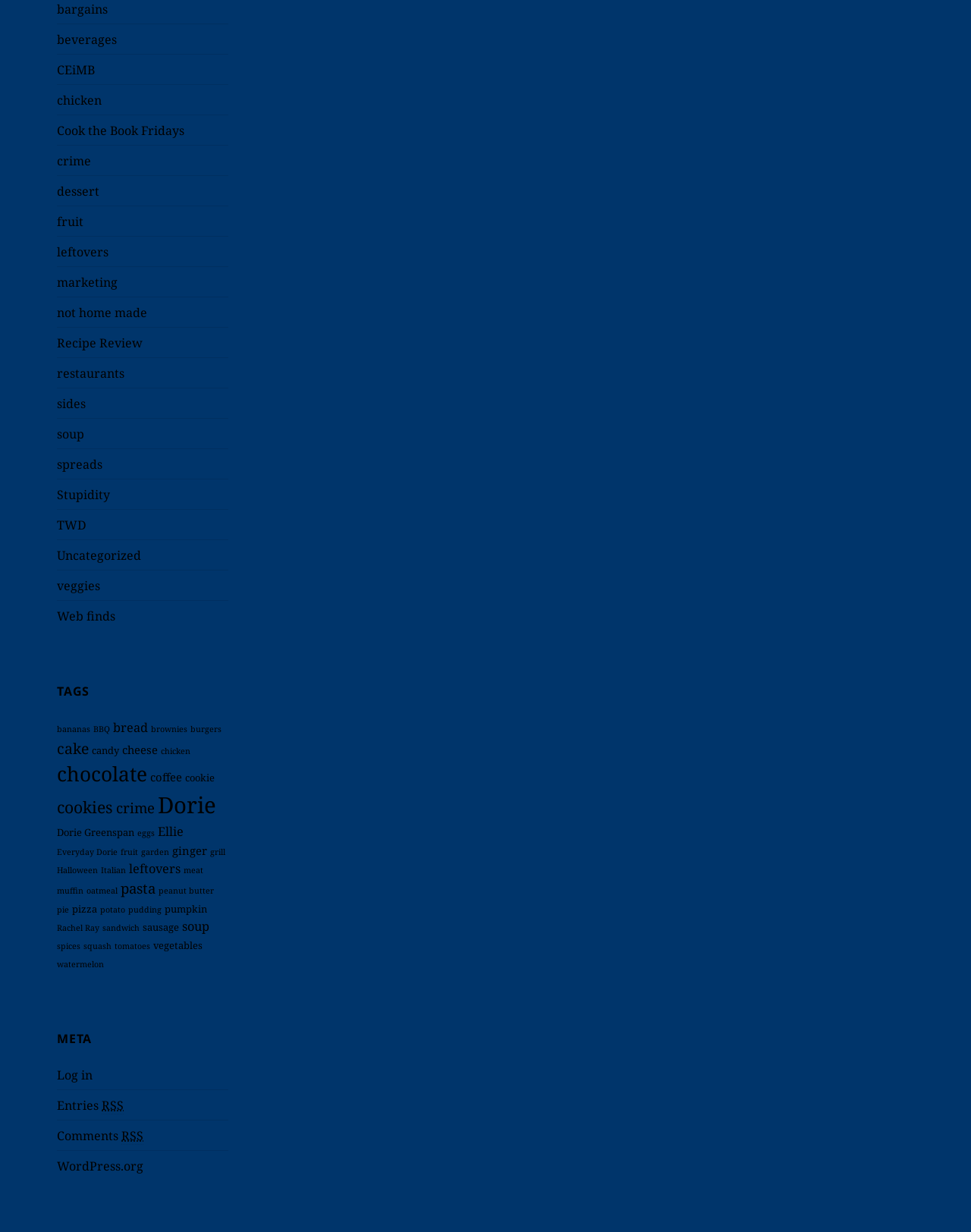Find the bounding box coordinates for the element that must be clicked to complete the instruction: "view 'TAGS'". The coordinates should be four float numbers between 0 and 1, indicated as [left, top, right, bottom].

[0.059, 0.554, 0.235, 0.569]